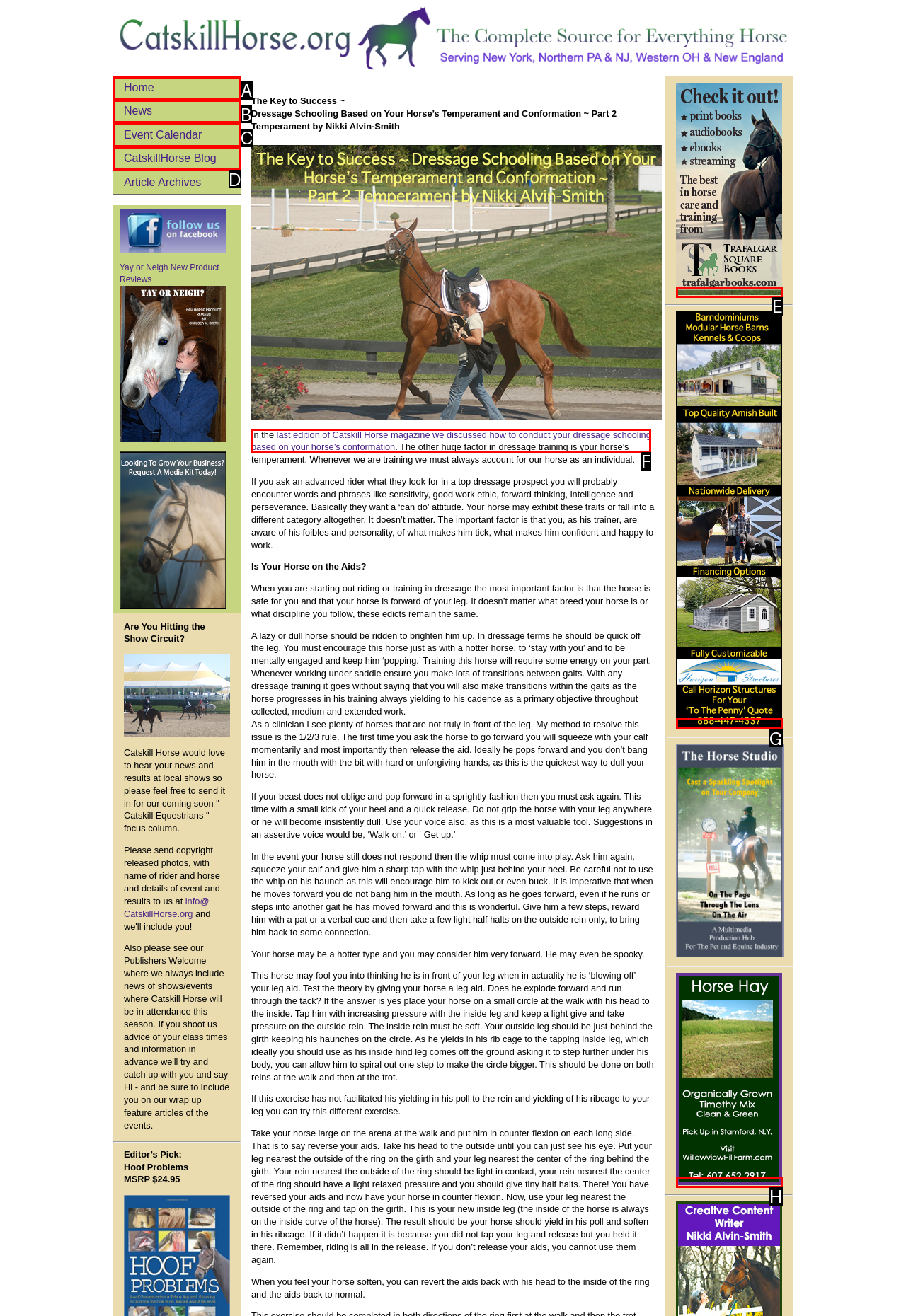Select the HTML element that fits the following description: Home
Provide the letter of the matching option.

A